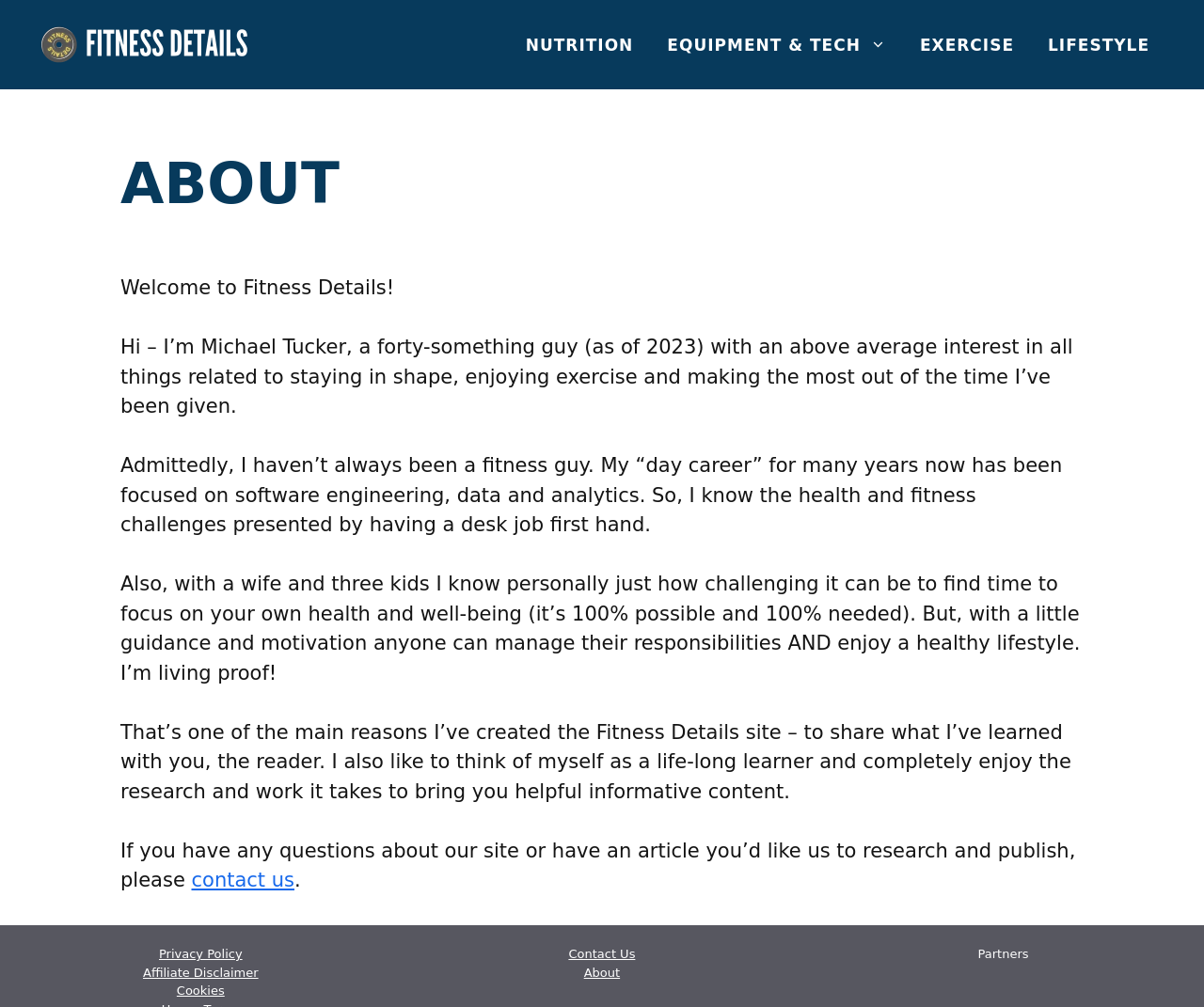Provide a one-word or short-phrase answer to the question:
Who is the author of the website?

Michael Tucker